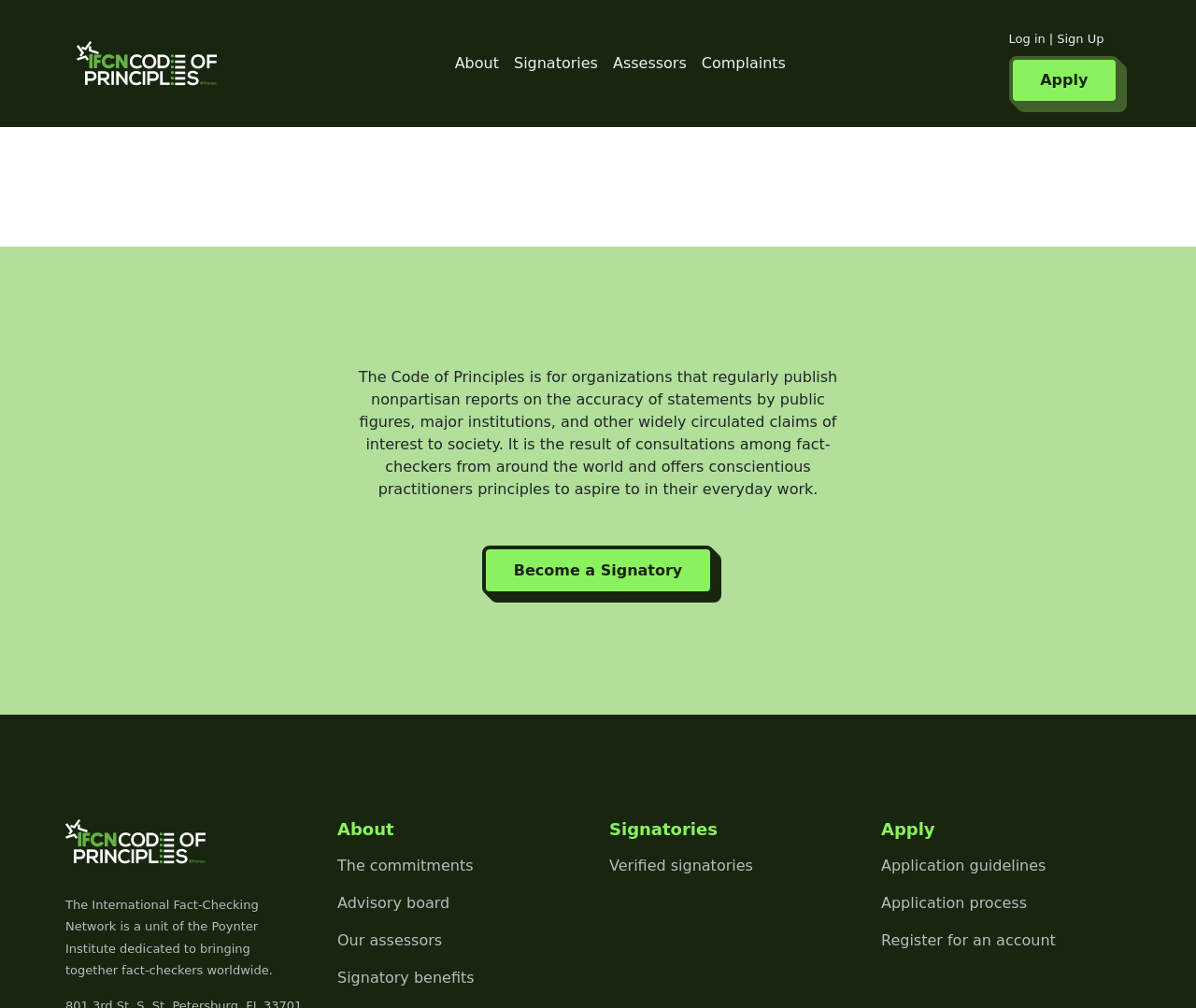What is the purpose of the Code of Principles?
Based on the image, answer the question in a detailed manner.

I found the answer by reading the static text 'The Code of Principles is for organizations that regularly publish nonpartisan reports on the accuracy of statements by public figures, major institutions, and other widely circulated claims of interest to society.' which explains the purpose of the Code of Principles.